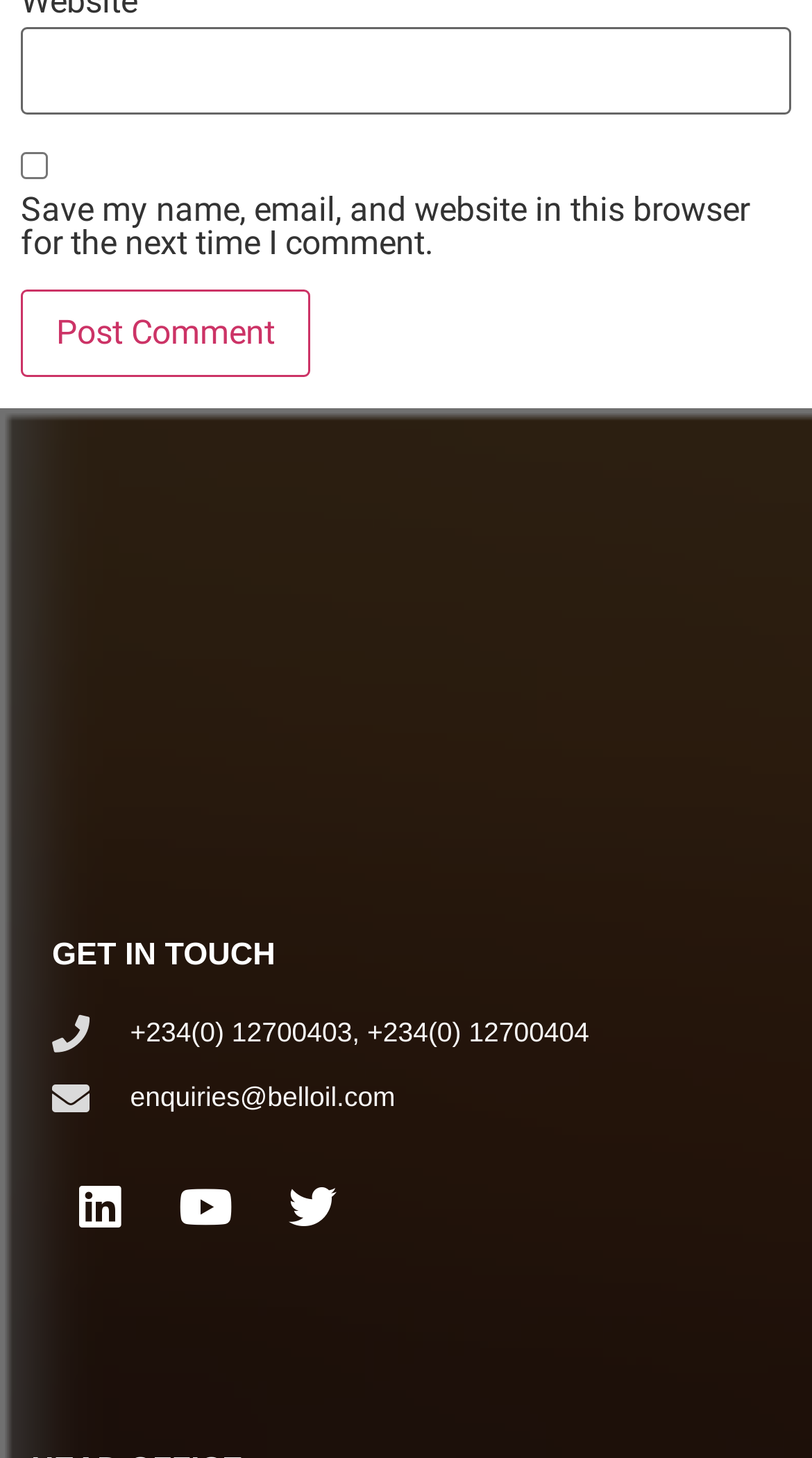What is the phone number for enquiries?
Provide a fully detailed and comprehensive answer to the question.

I found the phone number for enquiries by looking at the static text element that contains the phone number, which is located below the 'GET IN TOUCH' heading.